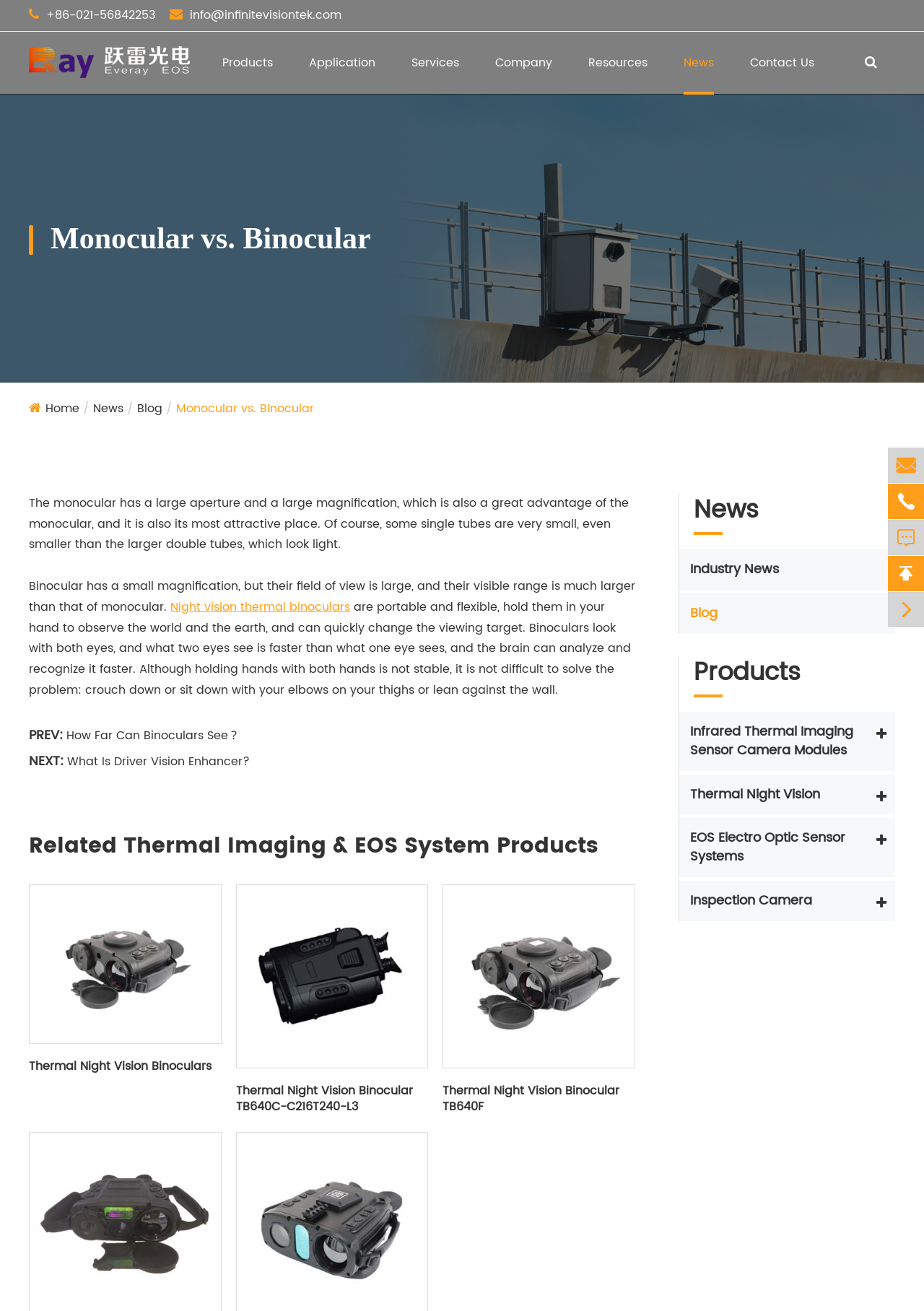What is the company name?
Answer briefly with a single word or phrase based on the image.

Shanghai Everay Optical Electronics Technology Co., Ltd.